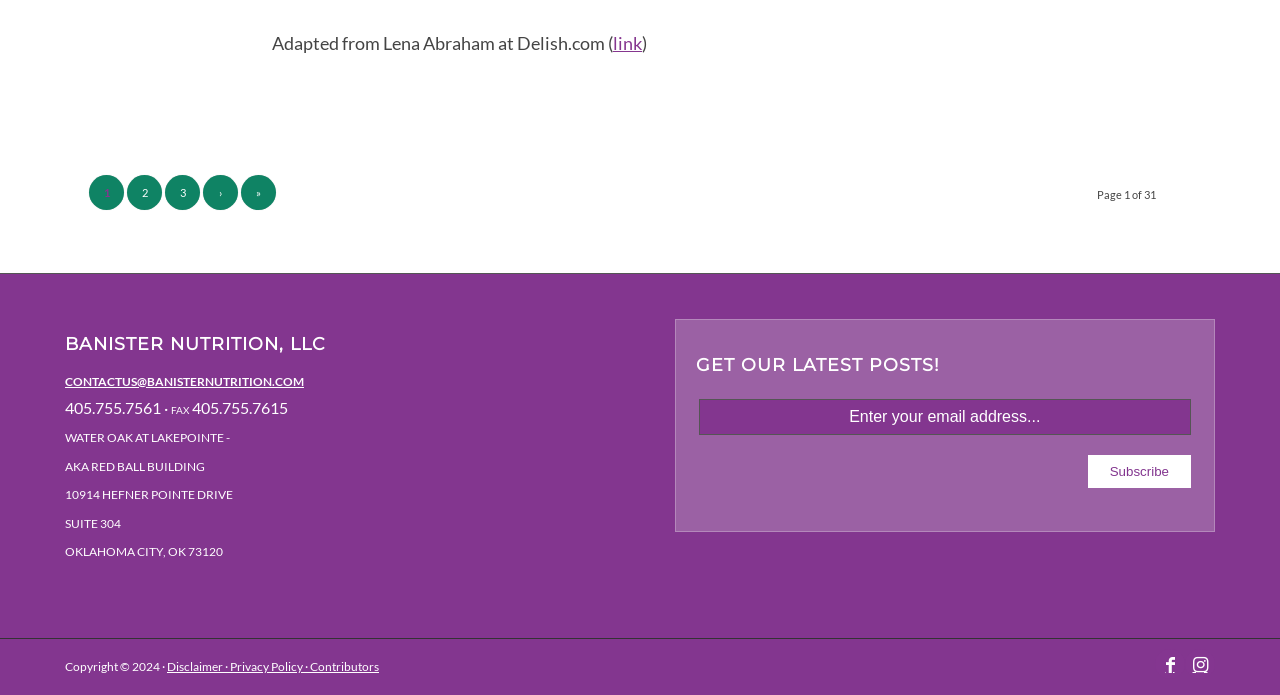Show me the bounding box coordinates of the clickable region to achieve the task as per the instruction: "Click the 'Subscribe' button".

[0.85, 0.654, 0.93, 0.702]